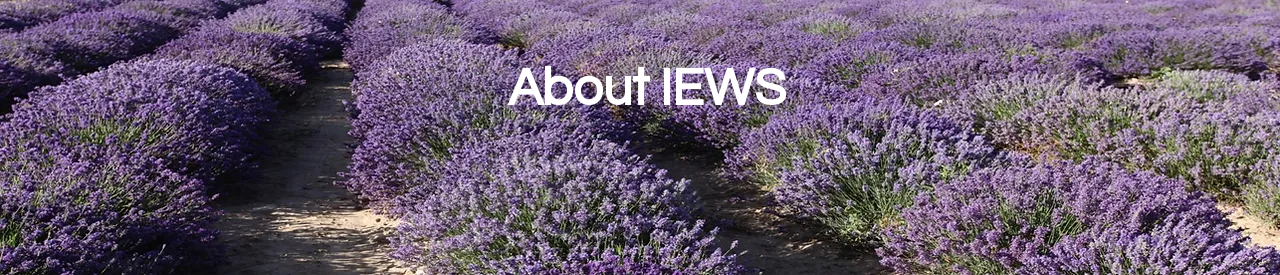What is the association of the image with?
Please respond to the question with a detailed and informative answer.

The image has the phrase 'About IEWS' overlaid in white text at the center, which signifies its association with the Institute of Energy Wellness Studies.